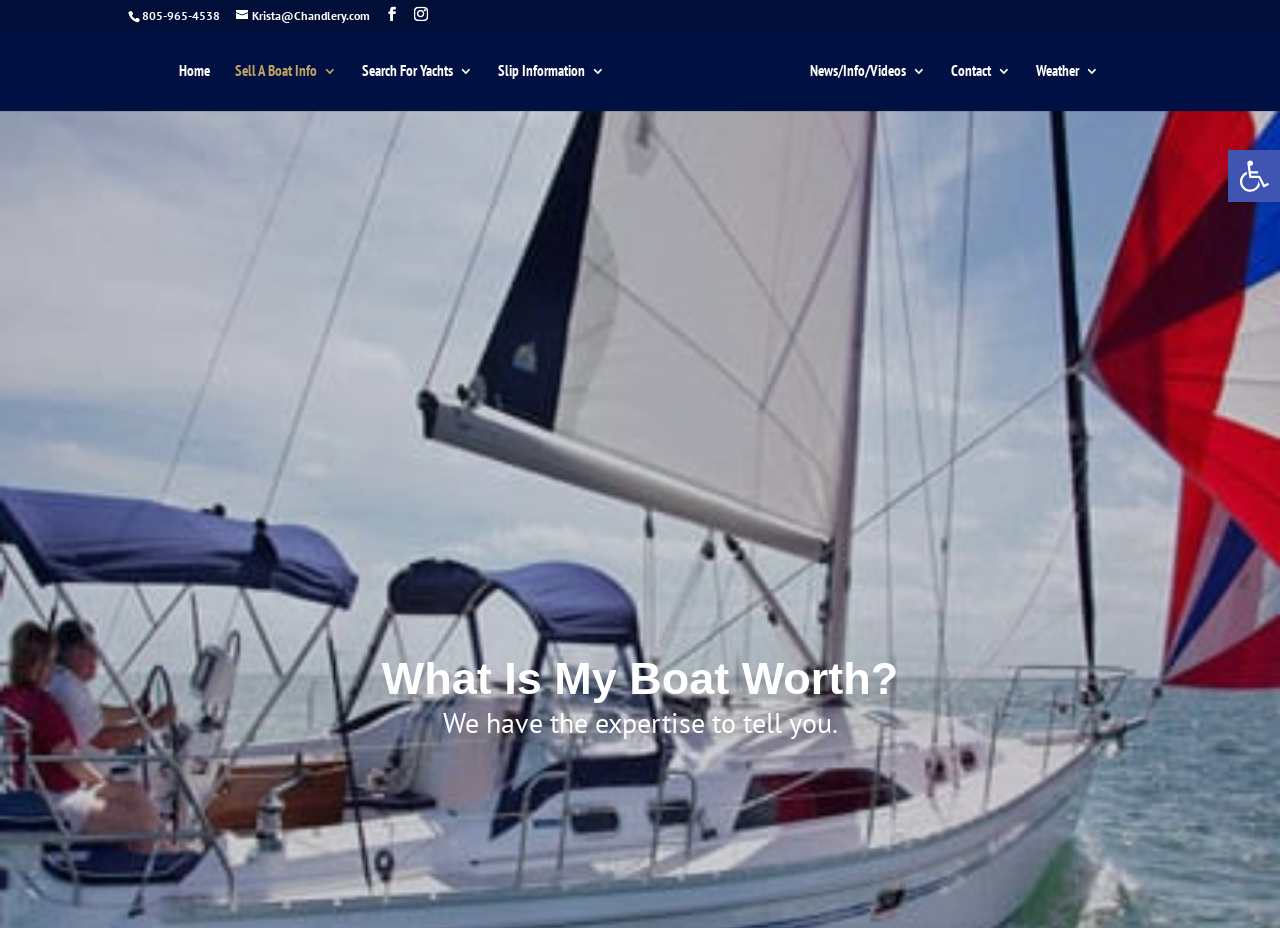What is the phone number on the webpage? Please answer the question using a single word or phrase based on the image.

805-965-4538